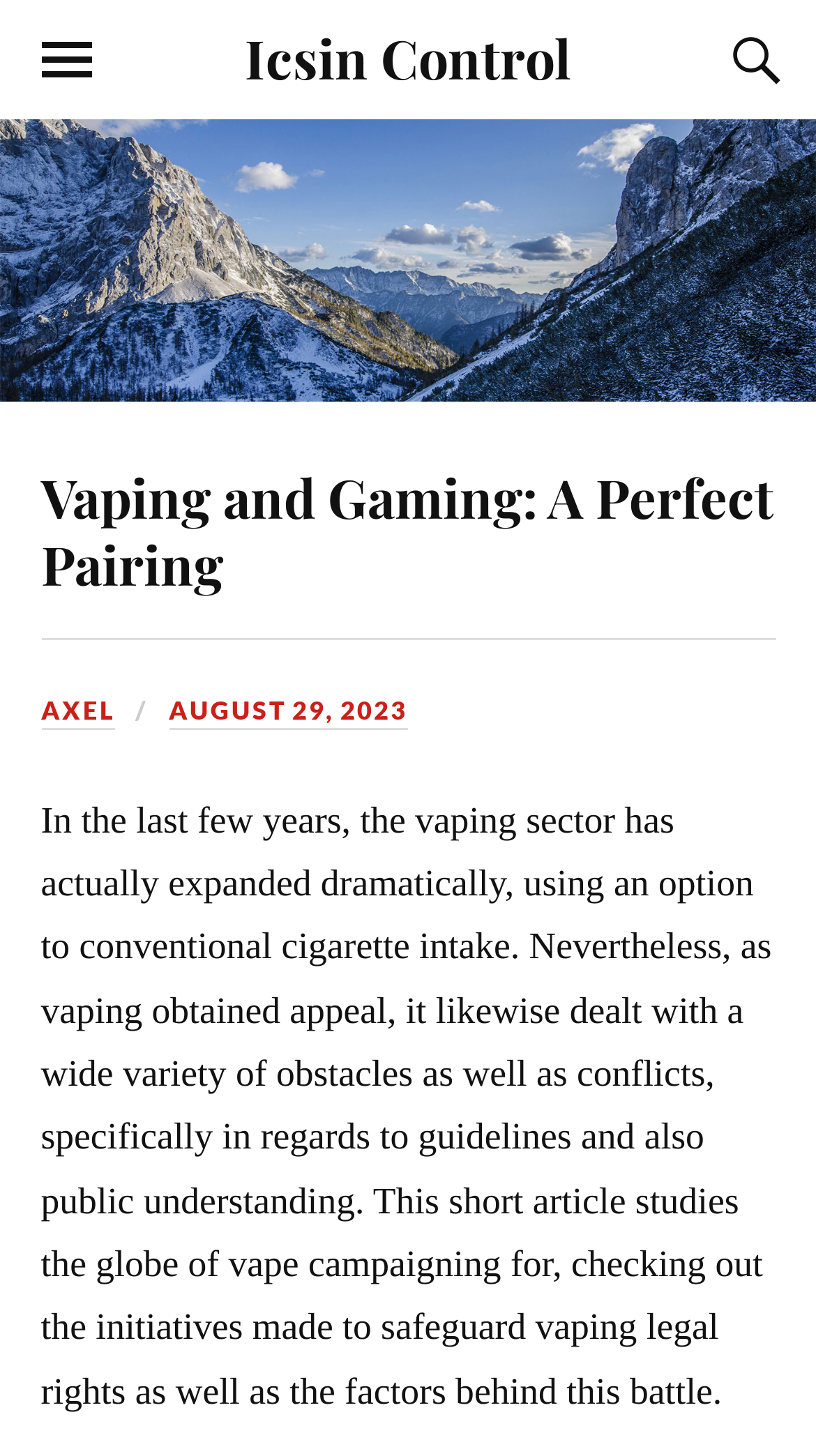Using the provided description August 29, 2023, find the bounding box coordinates for the UI element. Provide the coordinates in (top-left x, top-left y, bottom-right x, bottom-right y) format, ensuring all values are between 0 and 1.

[0.206, 0.478, 0.499, 0.502]